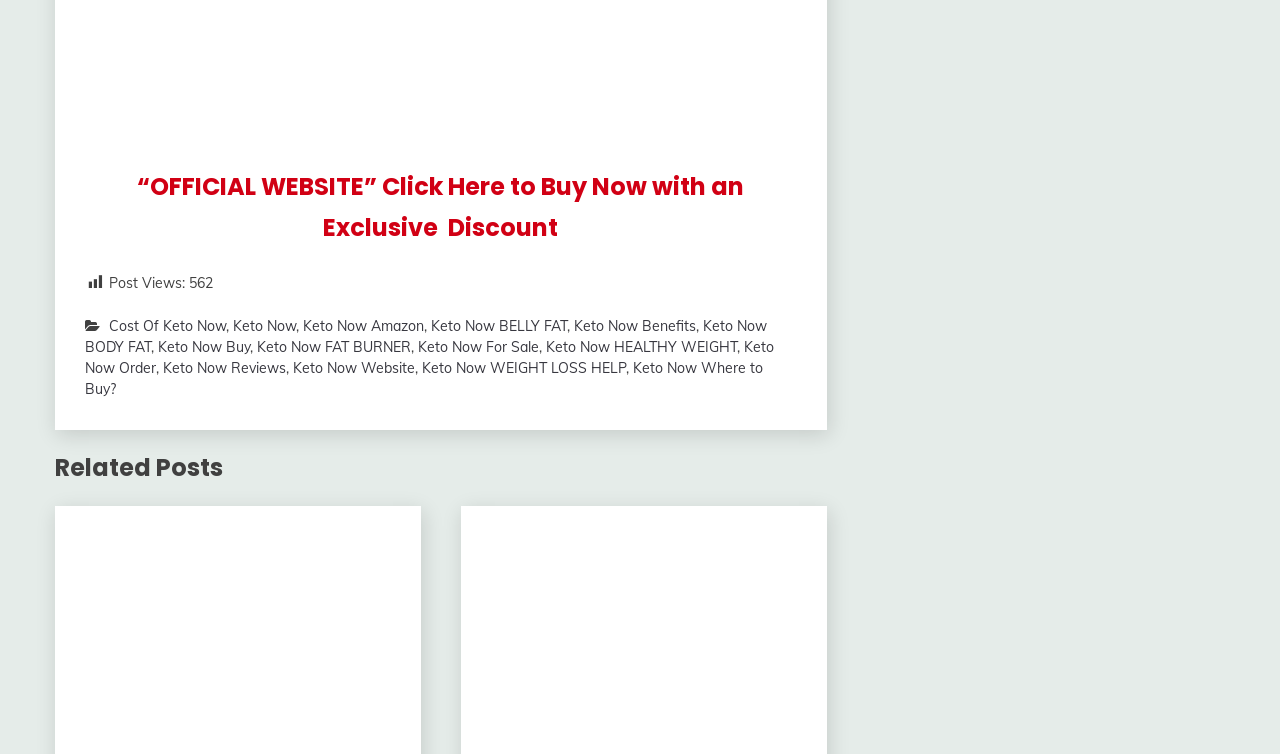Provide a brief response in the form of a single word or phrase:
What are the related posts?

Related Posts